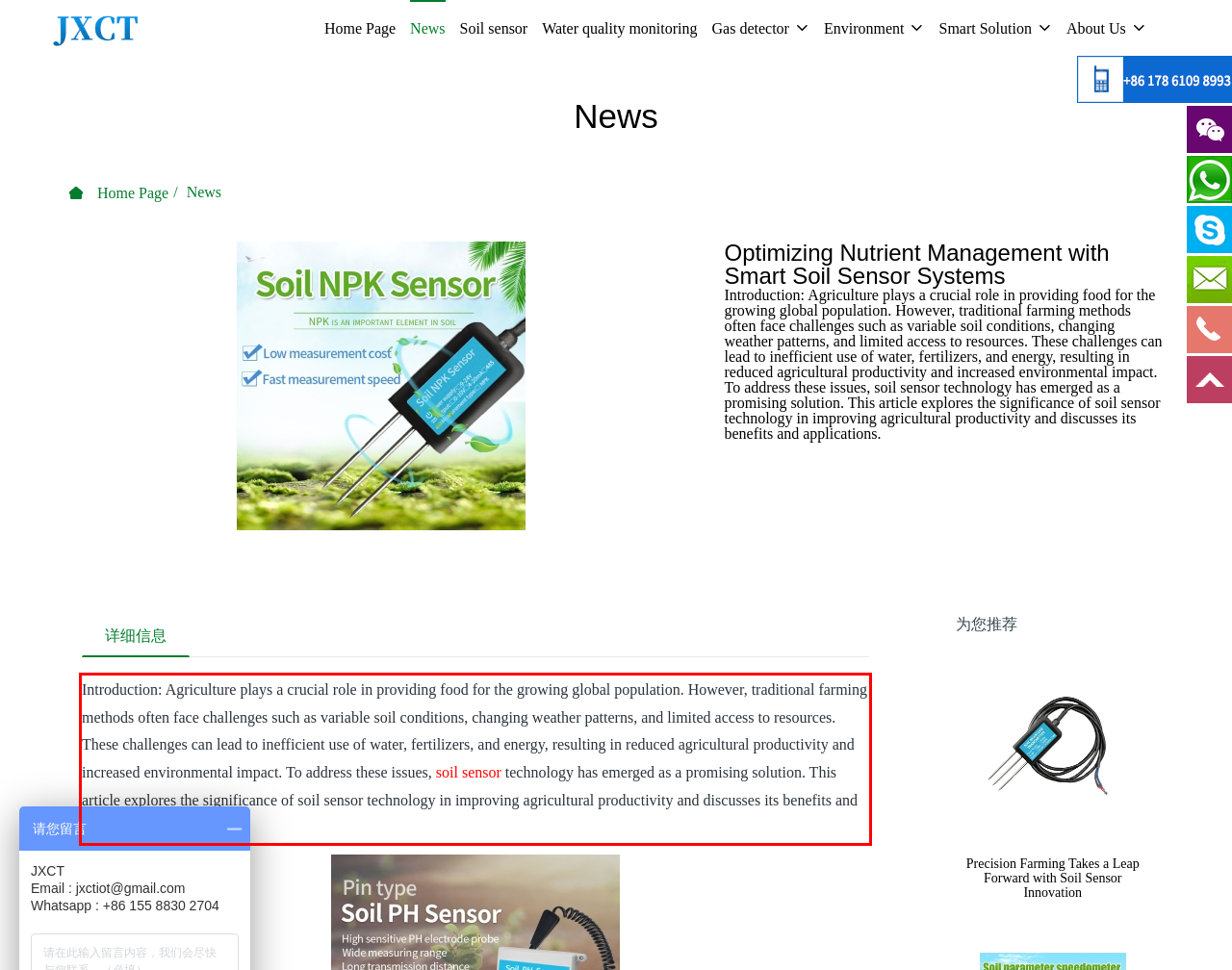Given a webpage screenshot, identify the text inside the red bounding box using OCR and extract it.

Introduction: Agriculture plays a crucial role in providing food for the growing global population. However, traditional farming methods often face challenges such as variable soil conditions, changing weather patterns, and limited access to resources. These challenges can lead to inefficient use of water, fertilizers, and energy, resulting in reduced agricultural productivity and increased environmental impact. To address these issues, soil sensor technology has emerged as a promising solution. This article explores the significance of soil sensor technology in improving agricultural productivity and discusses its benefits and applications.